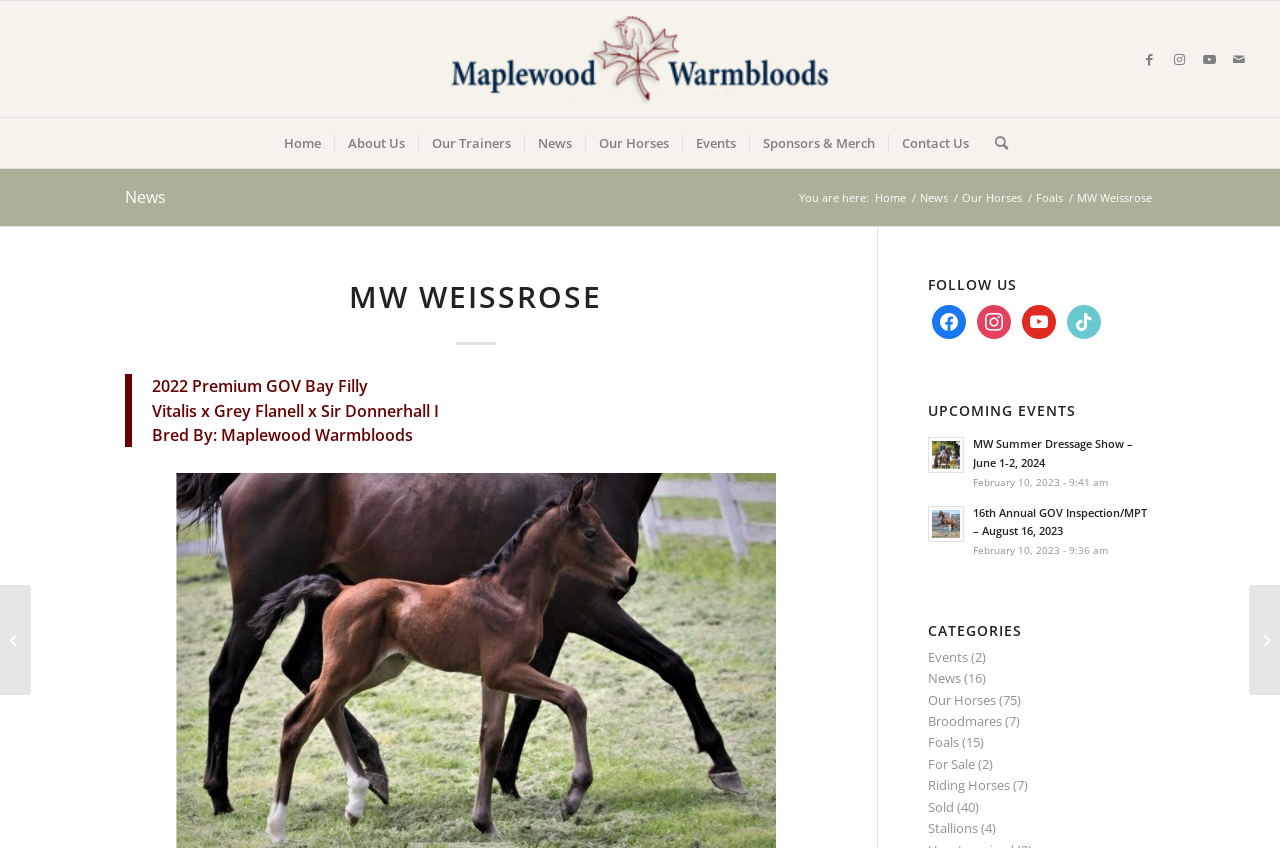Determine the bounding box coordinates of the region to click in order to accomplish the following instruction: "Check the upcoming MW Summer Dressage Show event". Provide the coordinates as four float numbers between 0 and 1, specifically [left, top, right, bottom].

[0.76, 0.514, 0.885, 0.554]